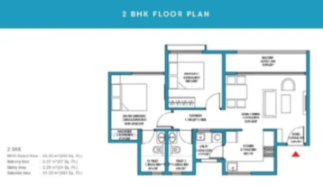What is the purpose of the secondary bedroom?
Based on the image, provide your answer in one word or phrase.

Guest room or home office